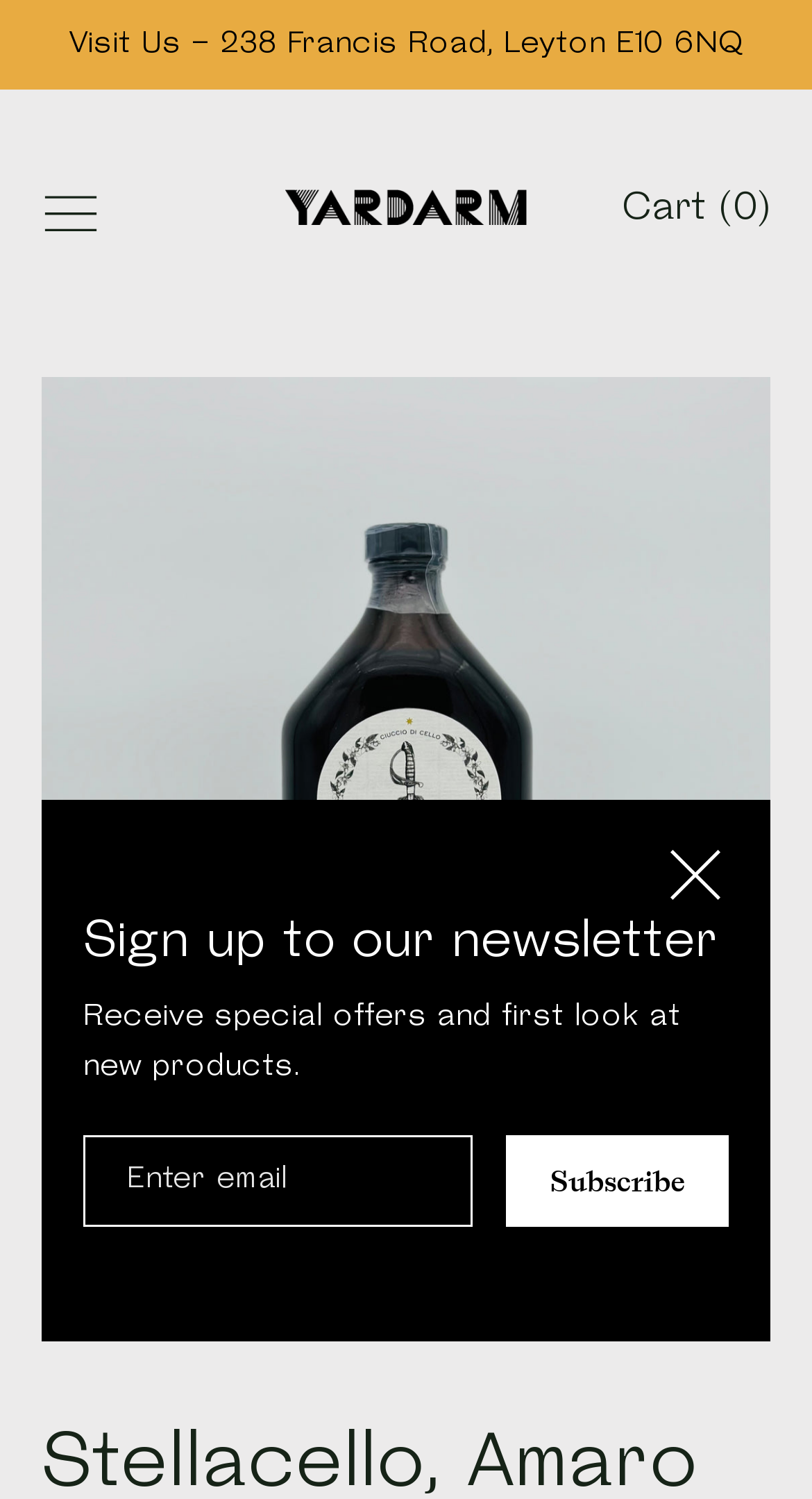Describe all the visual and textual components of the webpage comprehensively.

The webpage is about Amaro London, a bitter-sweet herbal liqueur. At the top left of the page, there is a link to "Visit Us" with an address. Next to it, there is a button to expand the mobile navigation menu. On the top right, there is a link to "Yardarm" with an accompanying image of the Yardarm logo. 

Further to the right, there is a link to the cart, which has a popup menu and is currently empty. Below the top navigation section, there is a large image of the Amaro London 50cl product. 

In the middle of the page, there is a section to sign up for the newsletter. The heading "Sign up to our newsletter" is followed by a brief description of the benefits, which is to receive special offers and first look at new products. Below this, there is a layout table with a textbox to enter an email address and a "Subscribe" button.